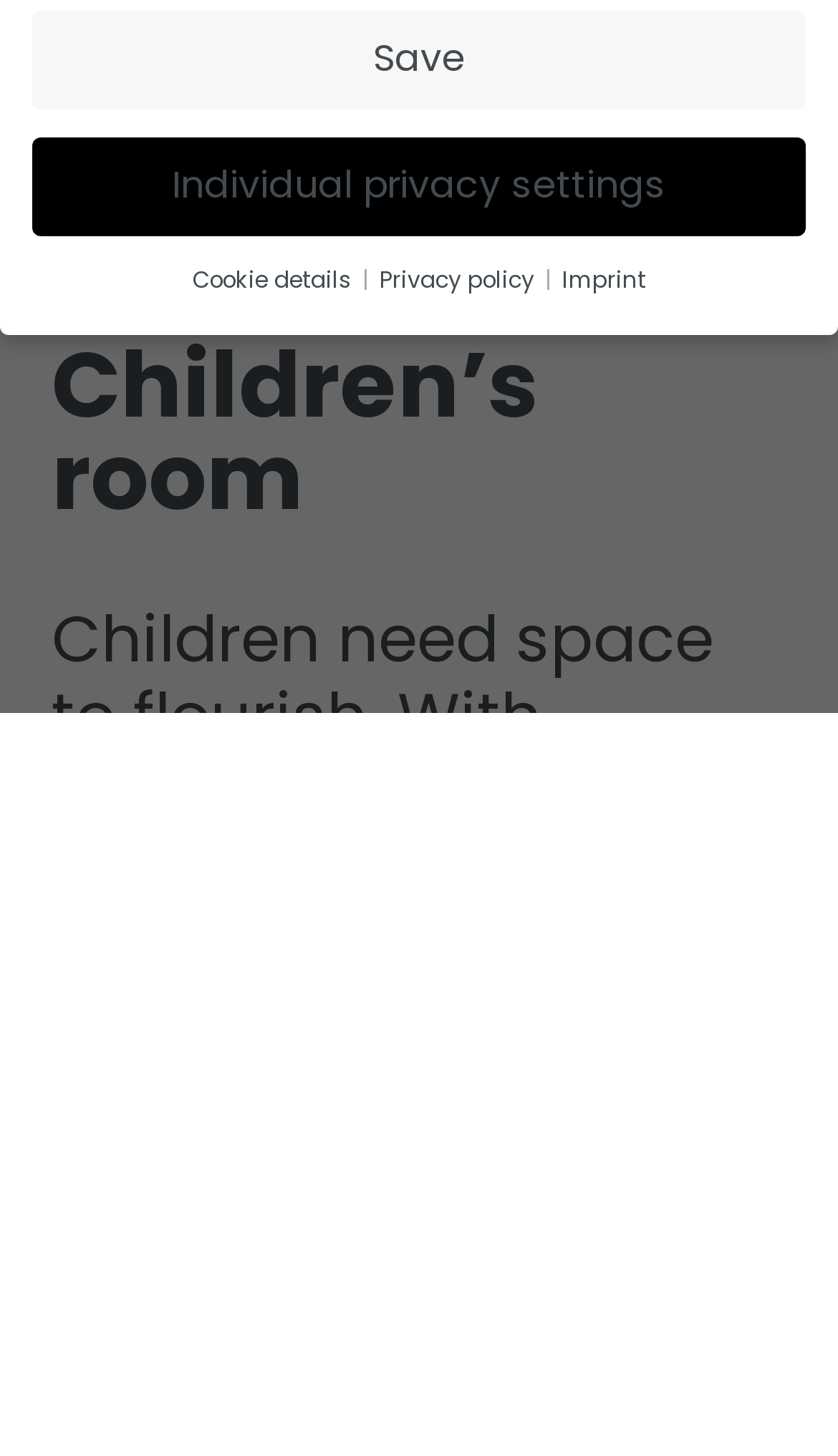Please predict the bounding box coordinates (top-left x, top-left y, bottom-right x, bottom-right y) for the UI element in the screenshot that fits the description: Privacy policy

[0.445, 0.181, 0.645, 0.203]